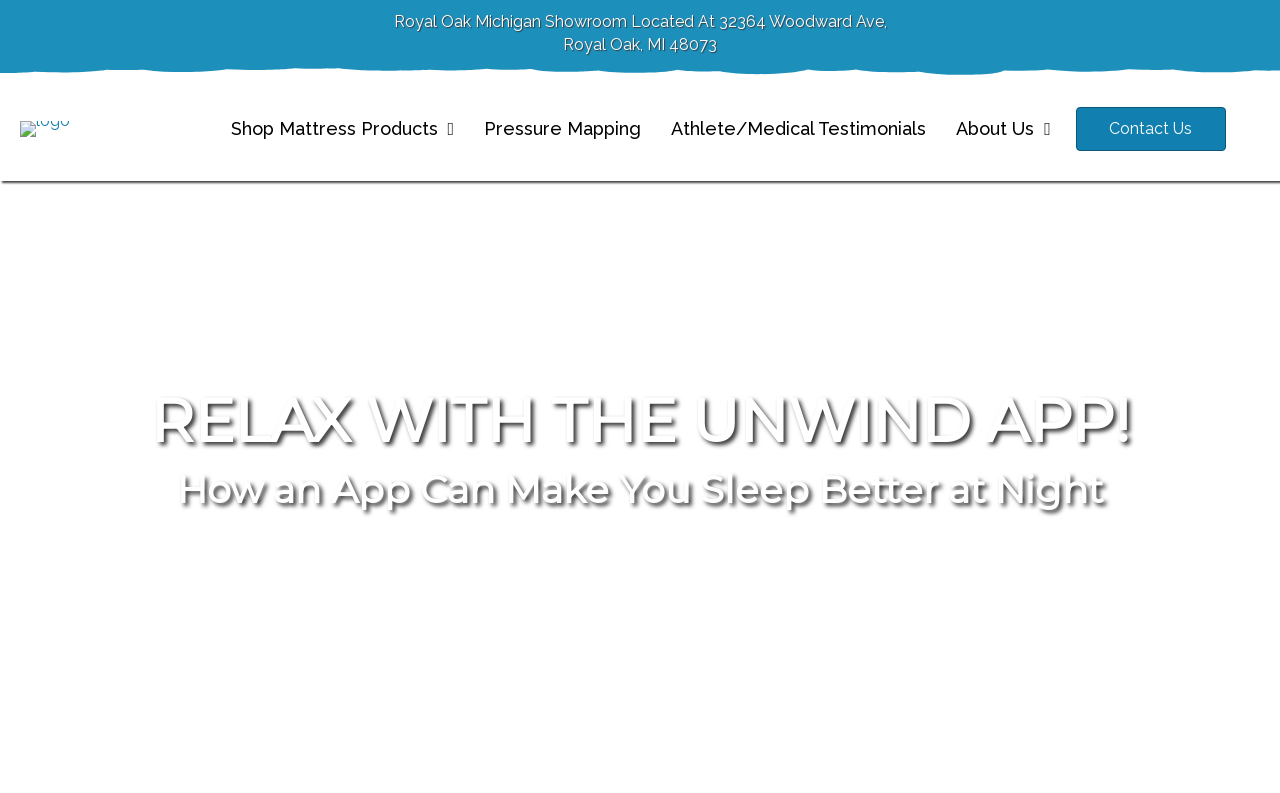Respond to the question below with a concise word or phrase:
What is the address of the Royal Oak Michigan Showroom?

32364 Woodward Ave, Royal Oak, MI 48073